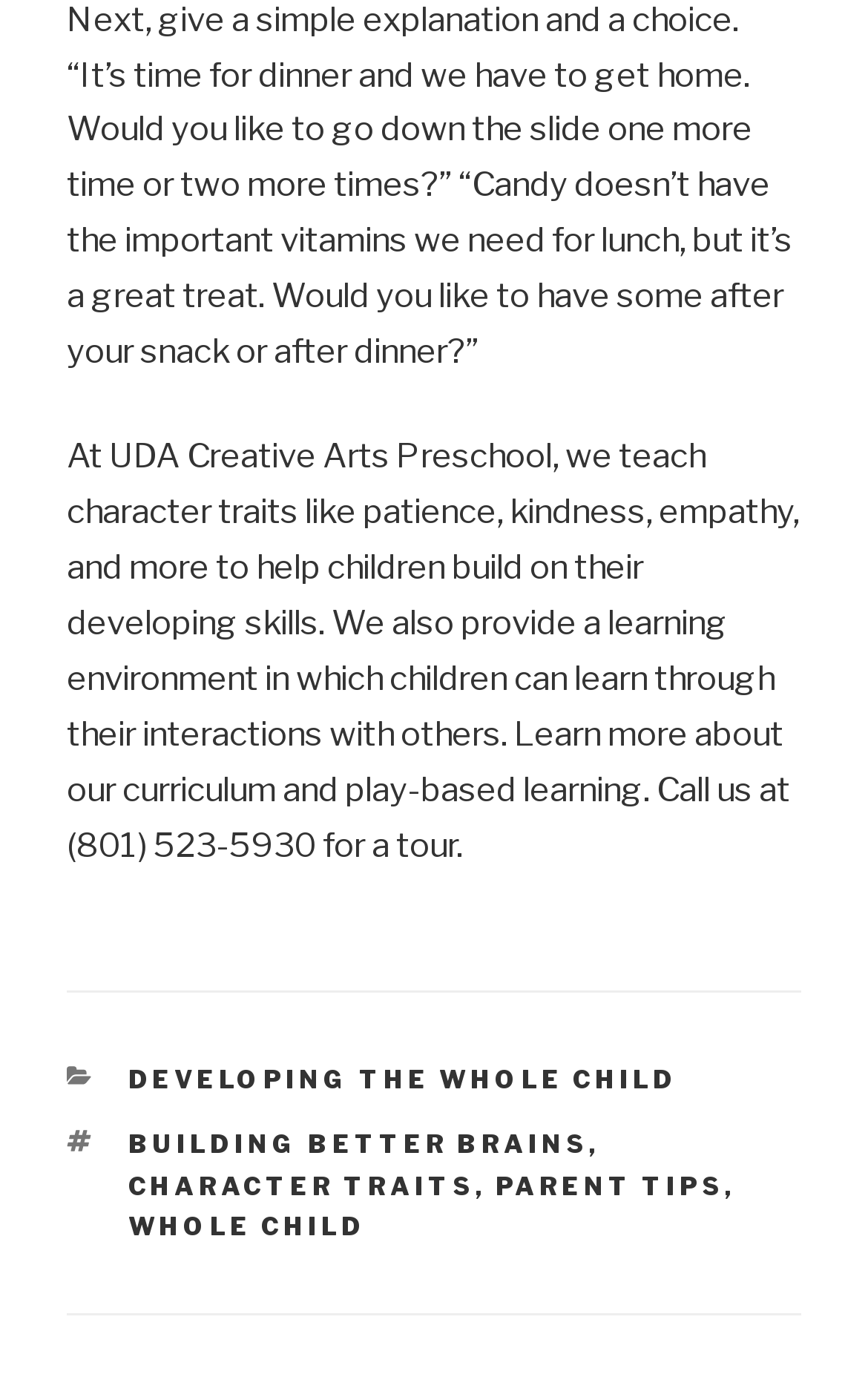Based on the element description building better brains, identify the bounding box coordinates for the UI element. The coordinates should be in the format (top-left x, top-left y, bottom-right x, bottom-right y) and within the 0 to 1 range.

[0.147, 0.822, 0.678, 0.844]